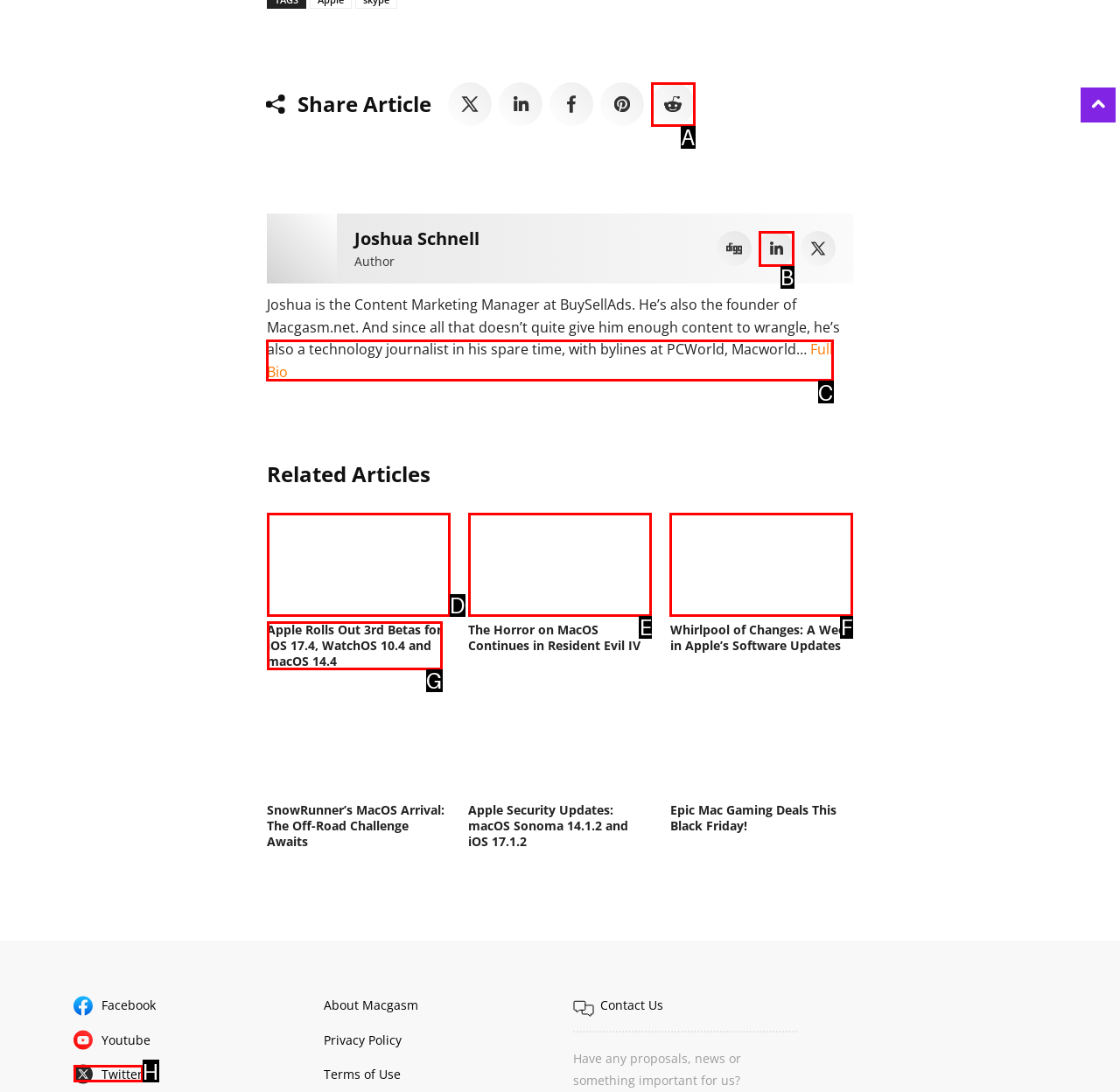Tell me which one HTML element I should click to complete the following task: Read full bio of Joshua Schnell
Answer with the option's letter from the given choices directly.

C